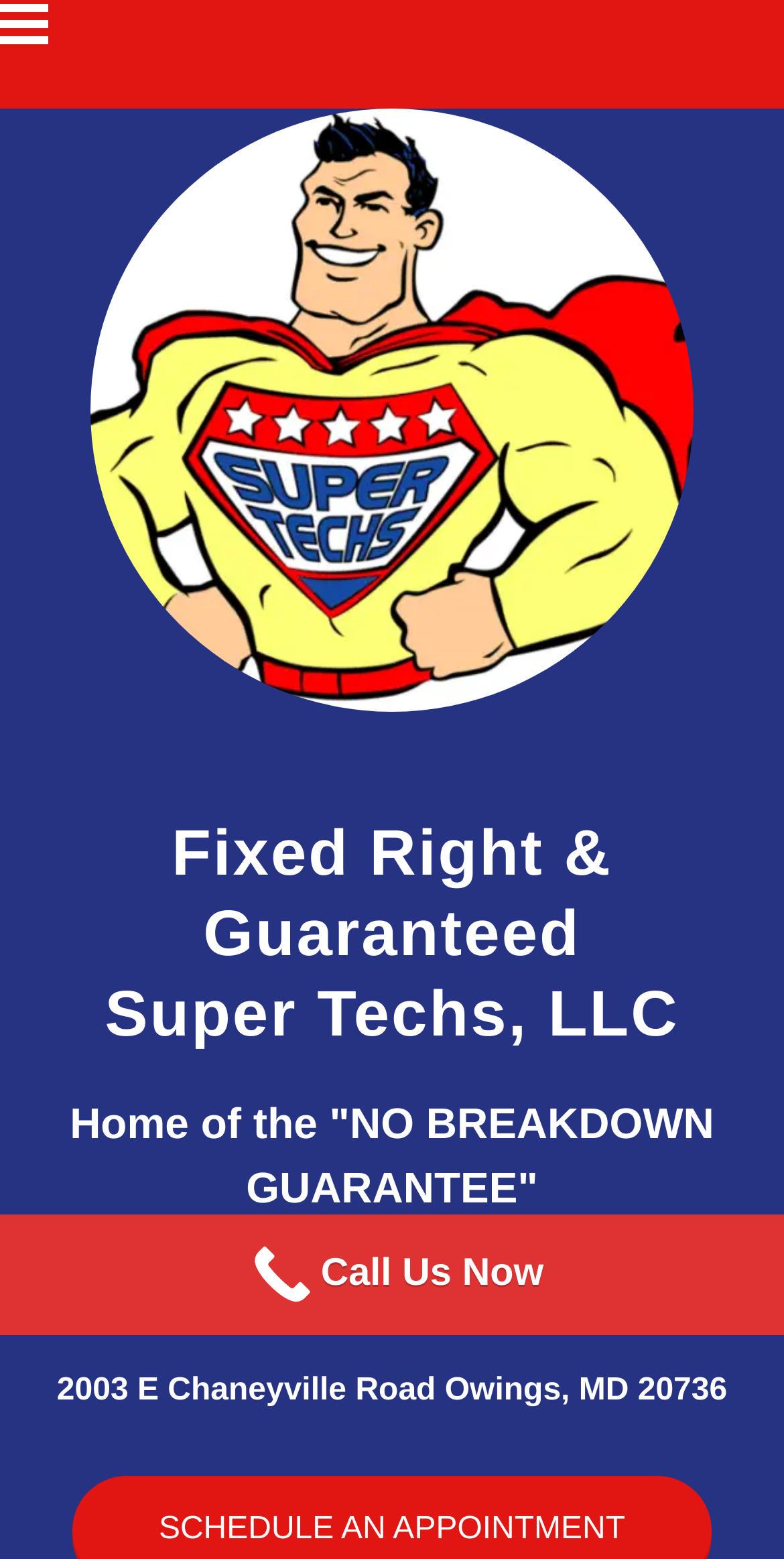What is the company's phone number?
Based on the visual, give a brief answer using one word or a short phrase.

(410) 414-3278